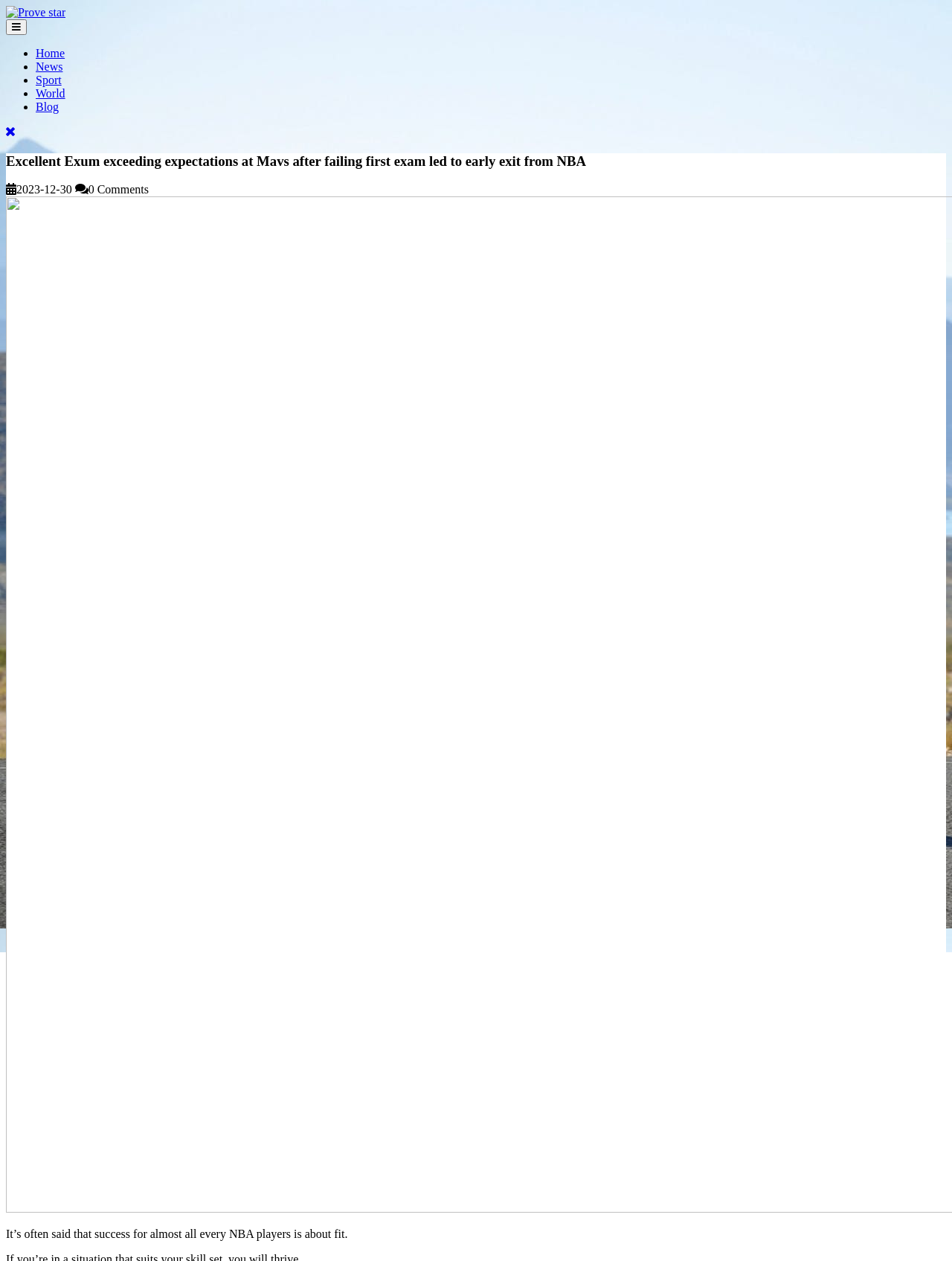What is the number of comments on the article?
Using the image, answer in one word or phrase.

0